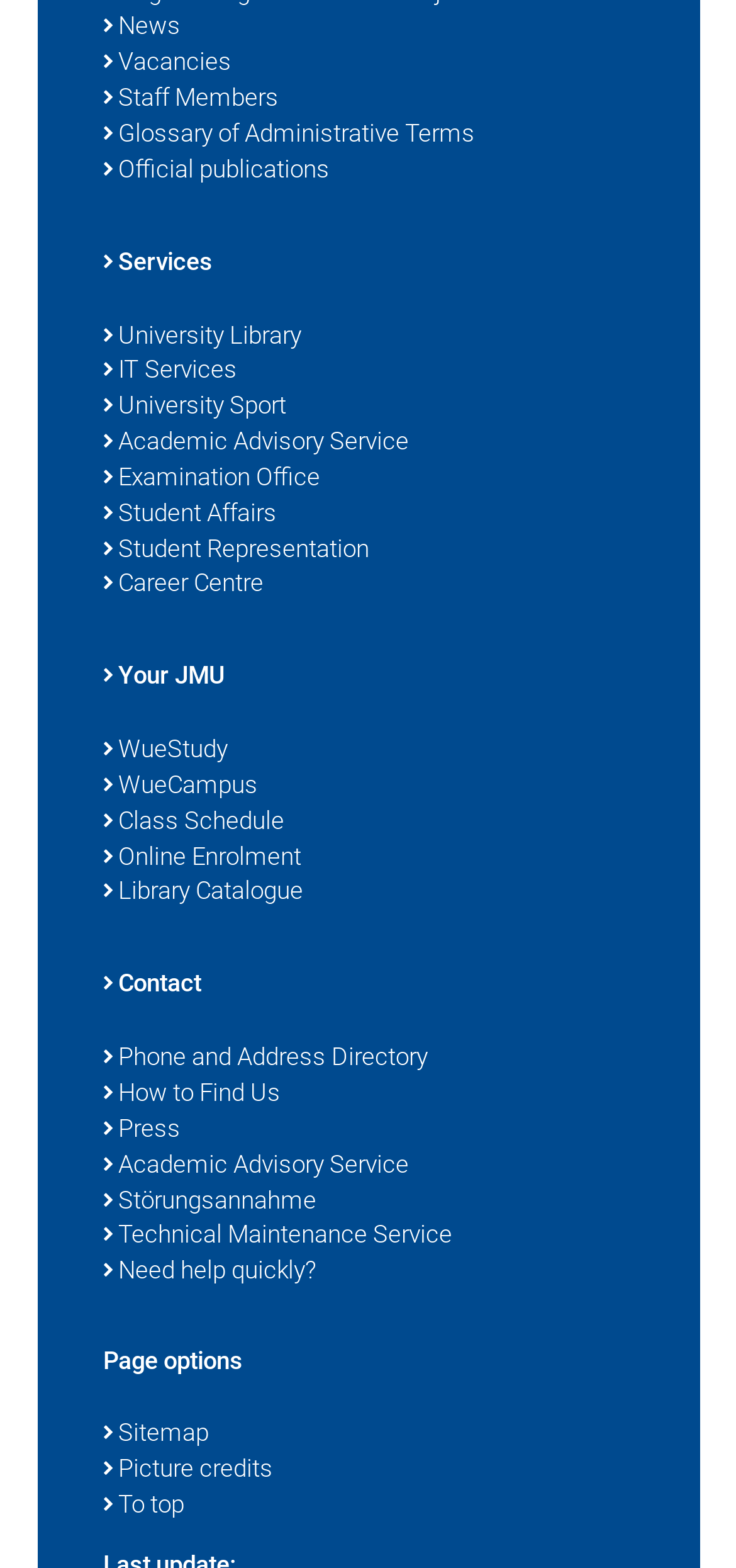Determine the bounding box coordinates of the section I need to click to execute the following instruction: "Go to the sitemap". Provide the coordinates as four float numbers between 0 and 1, i.e., [left, top, right, bottom].

[0.14, 0.903, 0.86, 0.926]